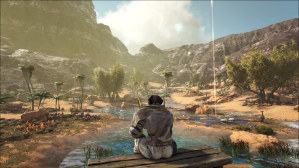Provide a comprehensive description of the image.

In this evocative scene from the game "Ark: Survival Evolved," a player is seated on a wooden platform overlooking a serene landscape. The environment showcases a blend of desert and lush greenery, highlighted by a gently flowing stream. Tall palm trees dot the area, while rugged mountains rise majestically in the background, bathed in soft sunlight. The player's character appears contemplative, gazing into the distance, possibly strategizing for survival in this challenging PvPvE server. This area, identified as part of the "Scorched Earth" expansion, is designed to test players with its unforgiving terrain and wildlife, making it an ideal choice for those familiar with the game's mechanics. The landscape hints at a dynamic world where adventure and danger intertwine, inviting players to explore and thrive amidst the challenges presented by this exotic setting.